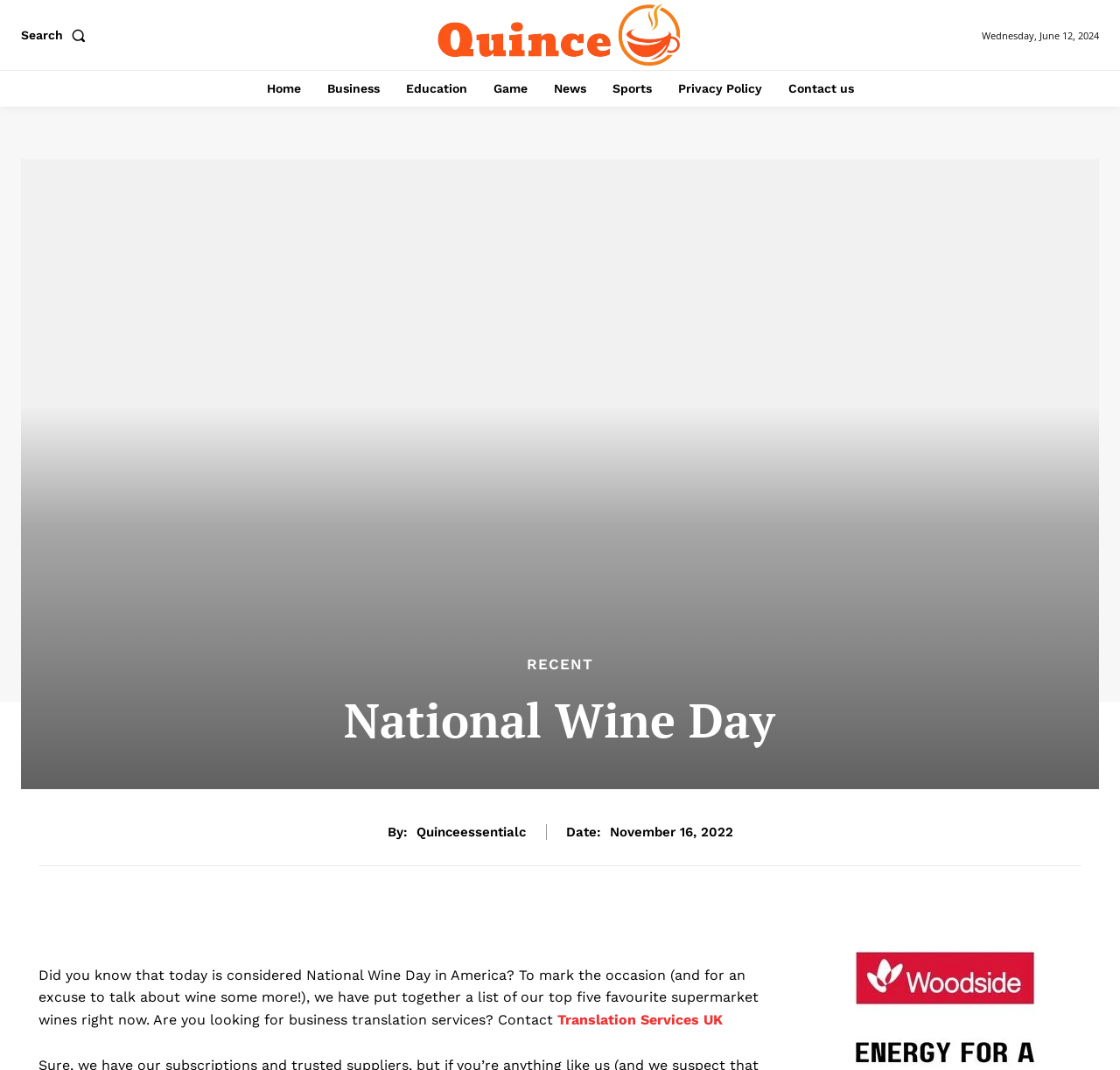What is the purpose of the article?
We need a detailed and meticulous answer to the question.

I found the purpose of the article by reading the text that says 'we have put together a list of our top five favourite supermarket wines right now'.